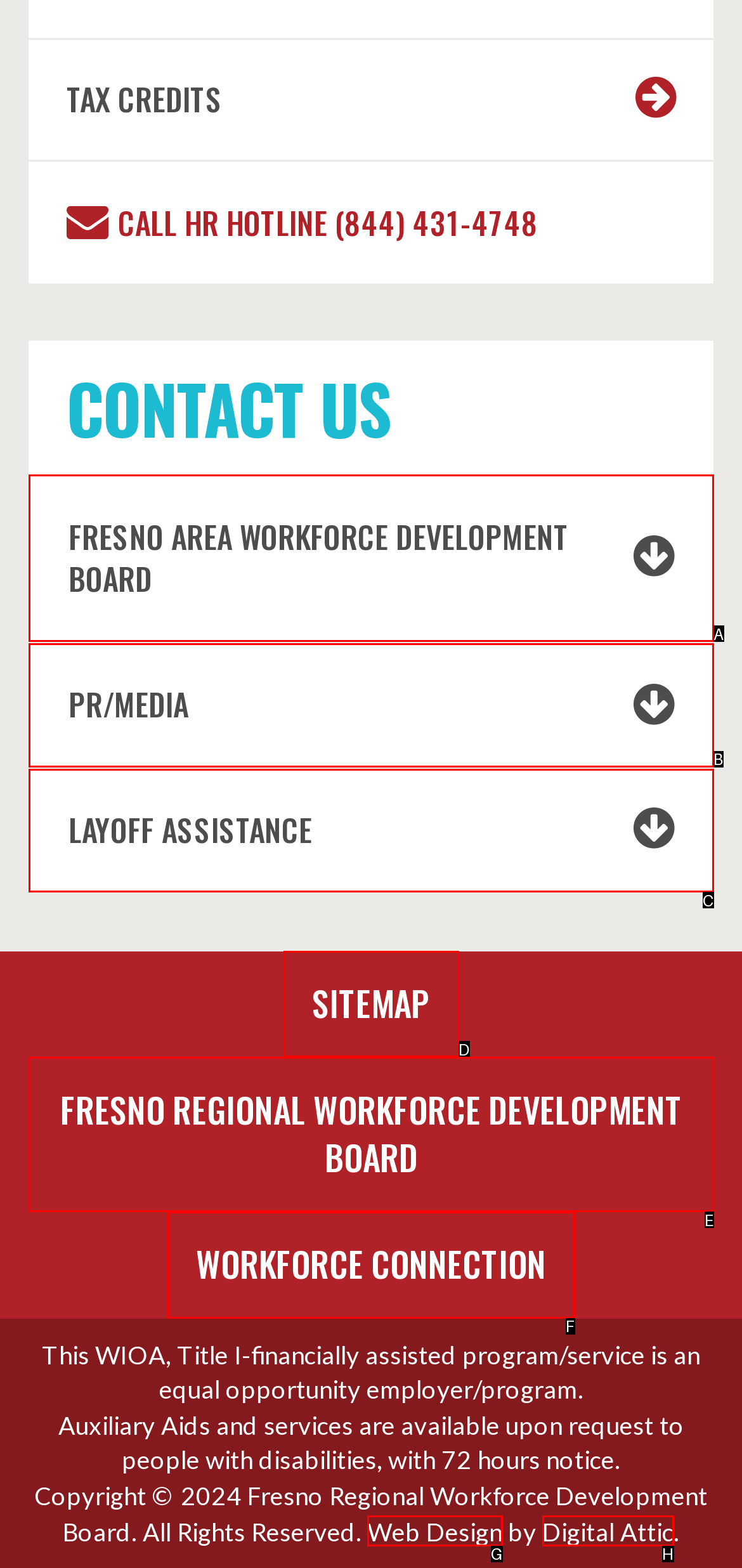Based on the description: Sitemap
Select the letter of the corresponding UI element from the choices provided.

D